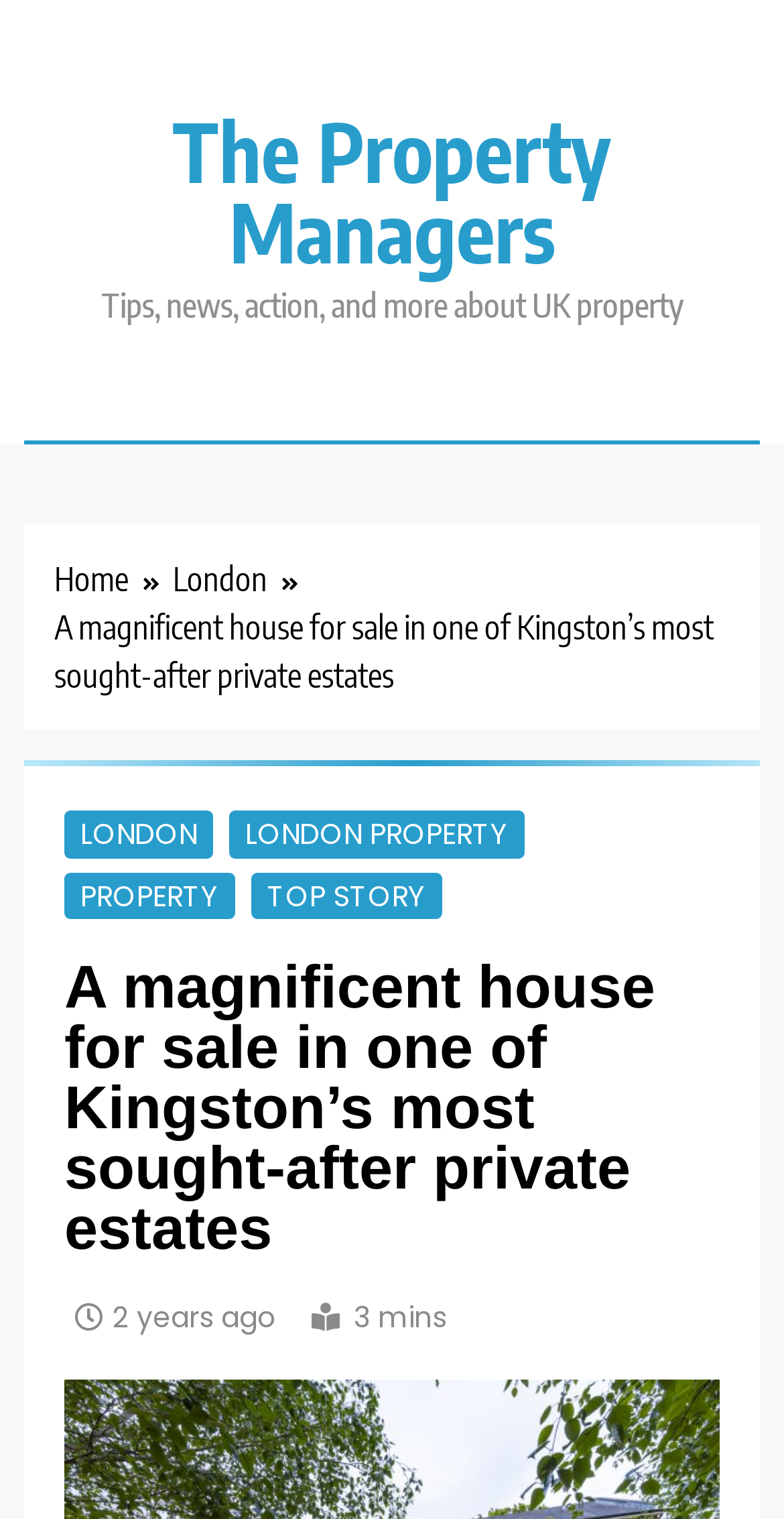Create a detailed summary of the webpage's content and design.

This webpage appears to be a property listing page, showcasing a luxurious house for sale in Kingston's Coombe Estate. At the top, there is a prominent link to "The Property Managers" and a brief description of the website's content, "Tips, news, action, and more about UK property". 

Below this, a navigation section, labeled as "Breadcrumbs", contains three links: "Home", "London", and a third link with an arrow icon. 

The main content of the page is a property listing, featuring a heading that reads "A magnificent house for sale in one of Kingston's most sought-after private estates". This heading is situated near the top of the page, with a smaller text description of the property below it. The property description is accompanied by several links, including "LONDON", "LONDON PROPERTY", "PROPERTY", and "TOP STORY", which are arranged horizontally. 

Further down, there is a section with a heading that repeats the property title, followed by a link indicating that the article was posted "2 years ago" and a time stamp. Next to this, there is a text indicating that the article takes "3 mins" to read.